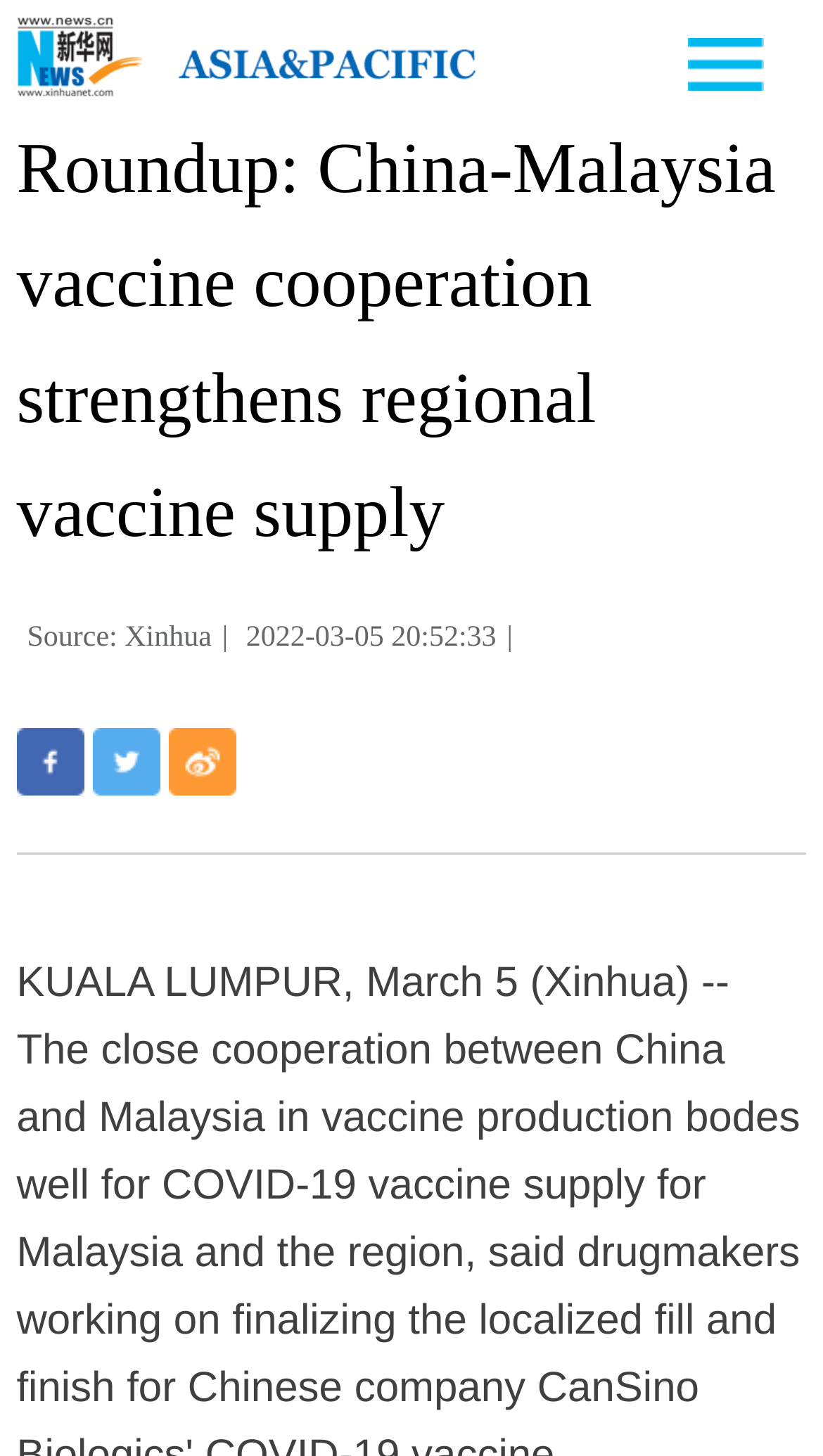What is the purpose of the links at the bottom of the webpage?
Based on the visual information, provide a detailed and comprehensive answer.

I found the links '分享到Facebook', '分享到Twitter', and '分享到新浪微博' at the bottom of the webpage, which suggest that their purpose is to allow users to share the article on social media platforms.